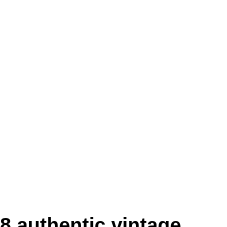Give a detailed account of what is happening in the image.

This image features a title related to authentic vintage countertop laminate designs, specifically highlighting "8 authentic vintage countertop laminate designs still available today." The design emphasizes nostalgia and classic styles, showcasing the timeless appeal of vintage laminates in home décor. It serves as a gateway to exploring unique and retro designs that have maintained their charm and usability in modern interiors. This context invites viewers to consider incorporating these vintage elements into their own spaces, resonating with a sense of heritage and style.